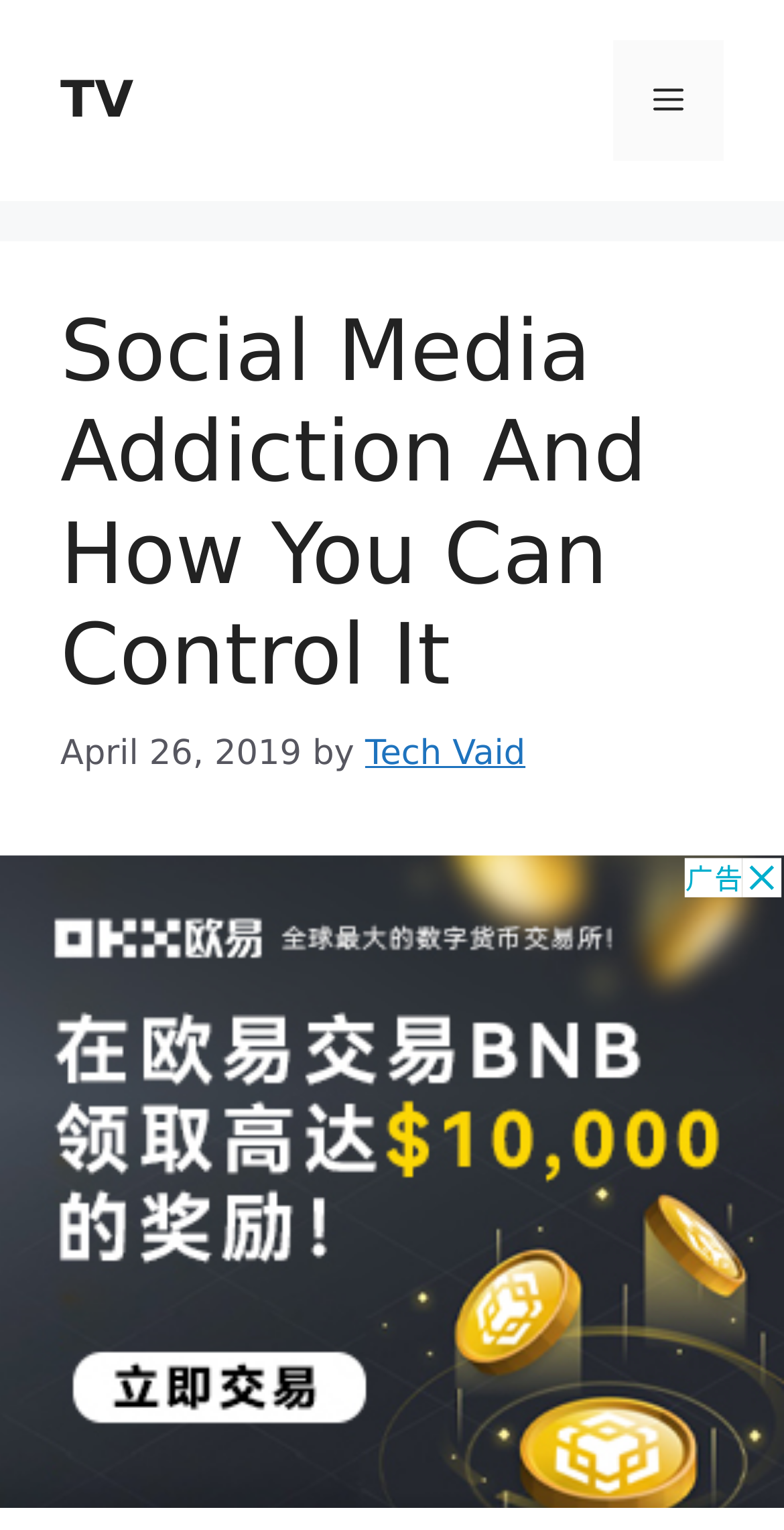Determine the bounding box for the described HTML element: "TV". Ensure the coordinates are four float numbers between 0 and 1 in the format [left, top, right, bottom].

[0.077, 0.046, 0.17, 0.084]